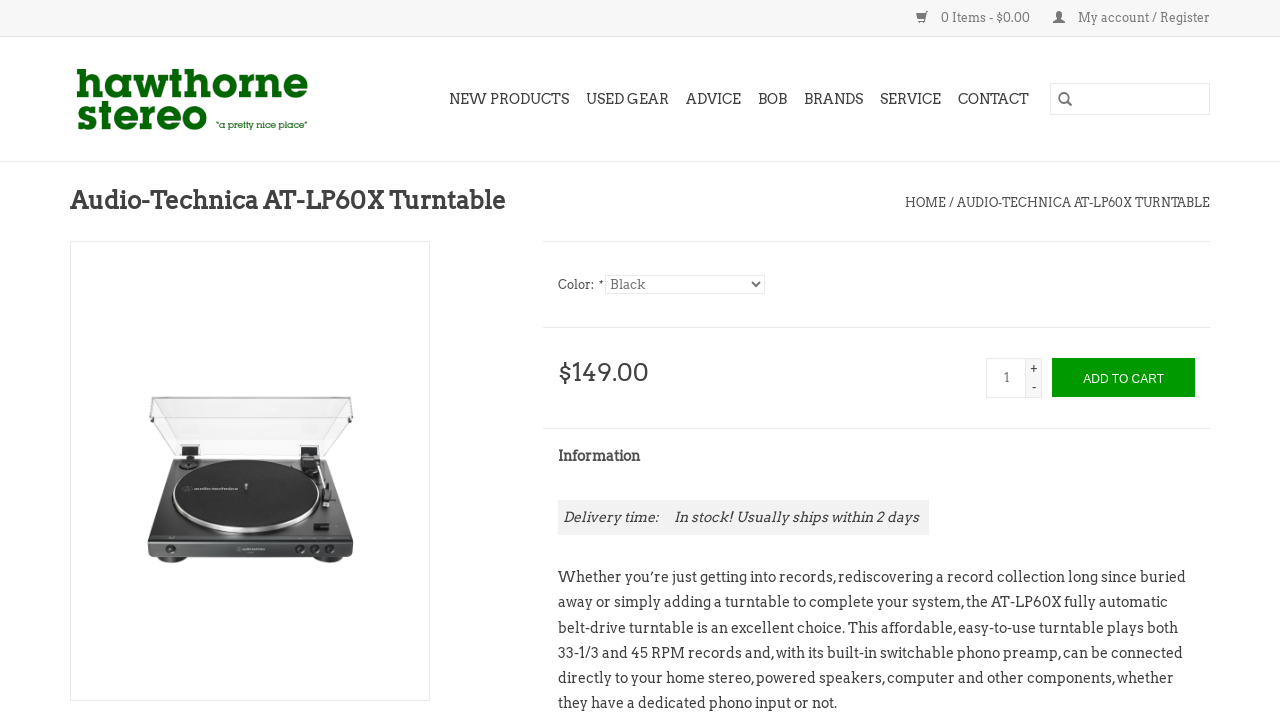What is the default quantity of the product?
Please craft a detailed and exhaustive response to the question.

I inferred the default quantity of the product by looking at the textbox element with the label 'Quantity' located at the bounding box coordinates [0.771, 0.494, 0.802, 0.549]. Since there is no initial value specified, I assumed the default quantity is 1.